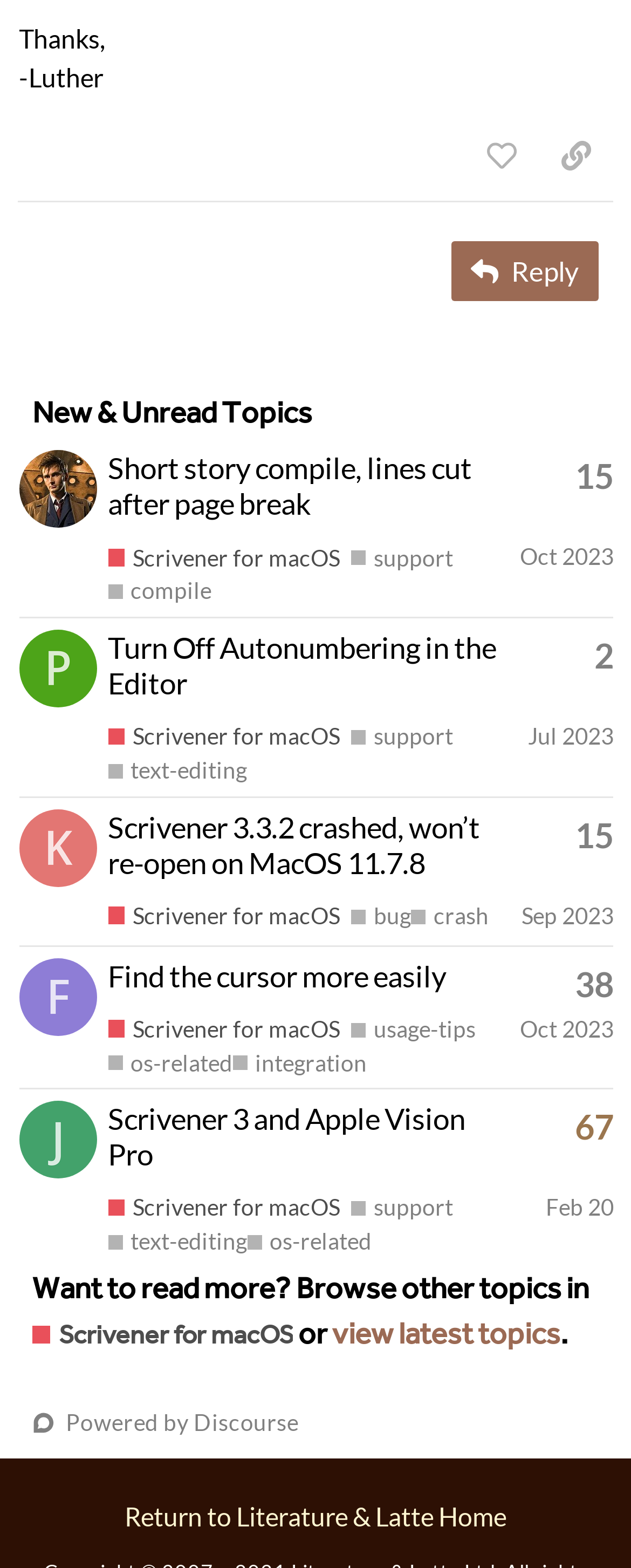How many replies does the topic 'Find the cursor more easily' have?
Provide a detailed and well-explained answer to the question.

I found the answer by examining the gridcell element containing the topic 'Find the cursor more easily' and its corresponding generic element with the text 'This topic has 38 replies'.